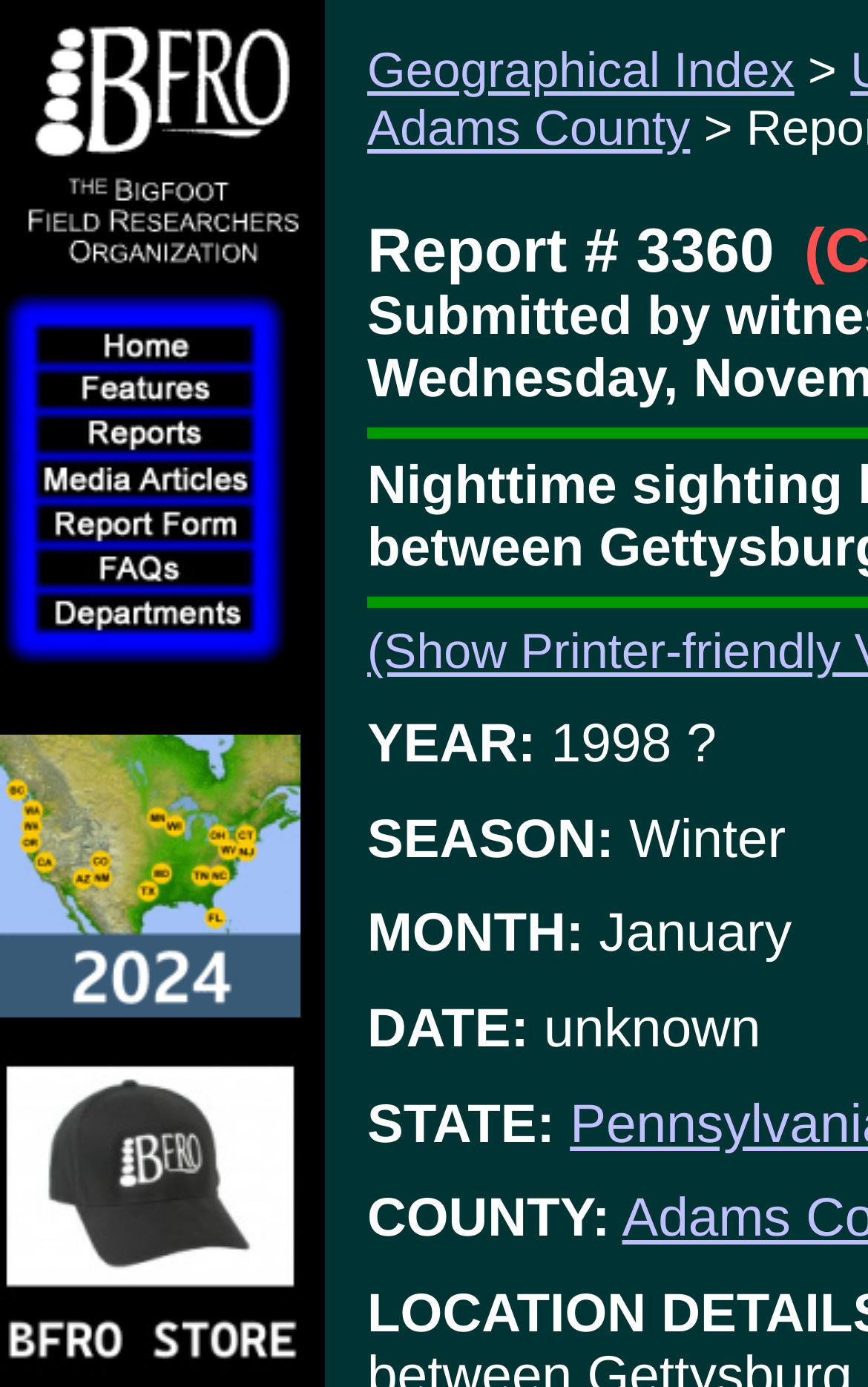Identify the bounding box coordinates of the region I need to click to complete this instruction: "Go to Geographical Index".

[0.423, 0.03, 0.915, 0.071]